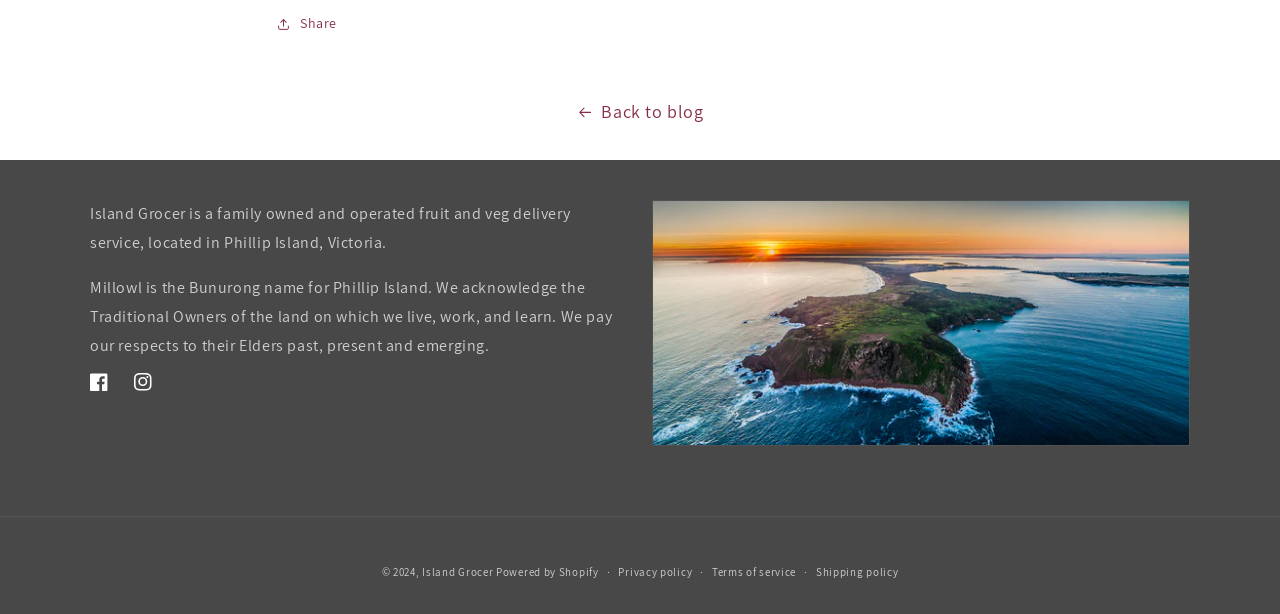Please analyze the image and provide a thorough answer to the question:
What is the year of copyright?

The StaticText element with the text '© 2024,' indicates that the year of copyright is 2024.